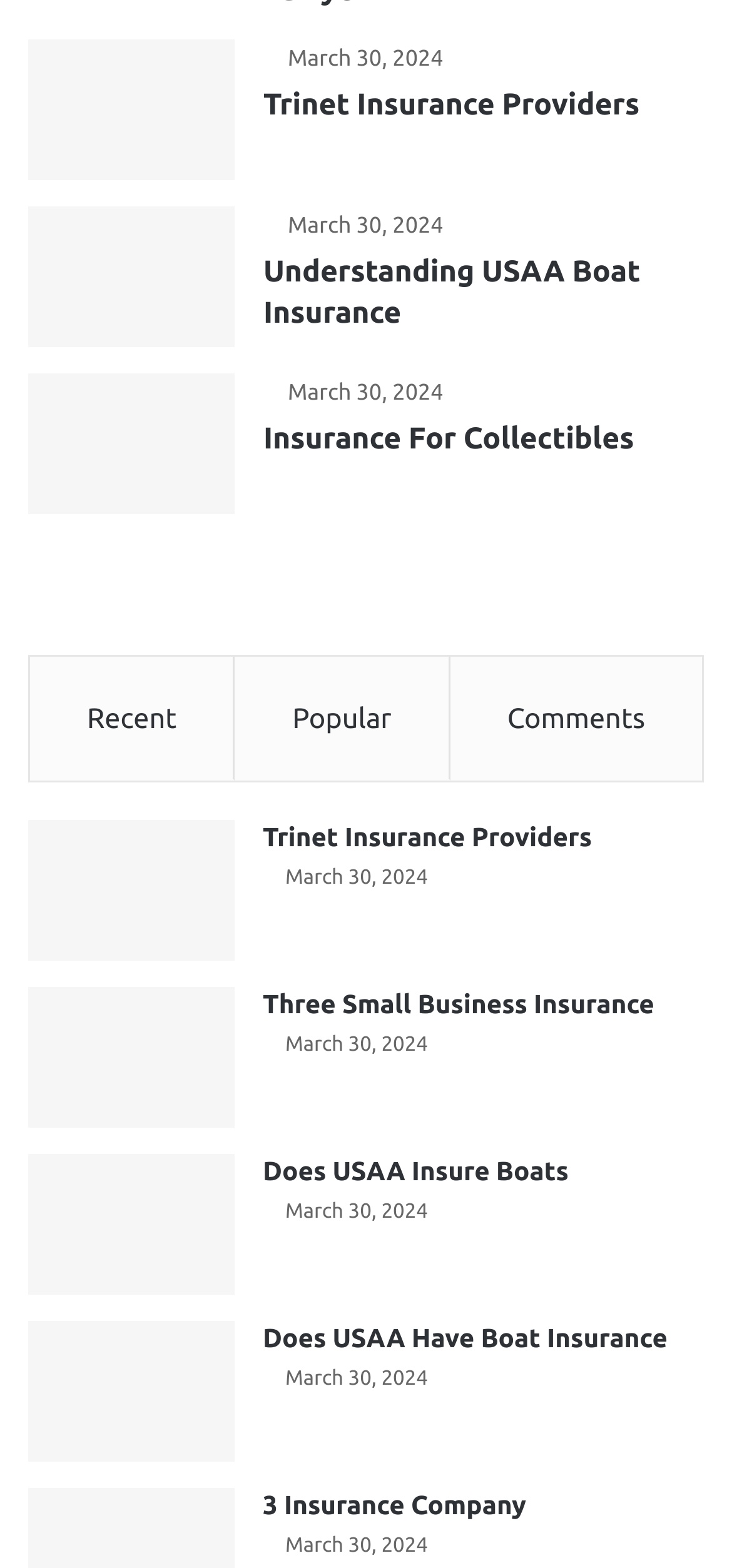How many links are there on the webpage?
Look at the image and respond with a one-word or short-phrase answer.

Multiple